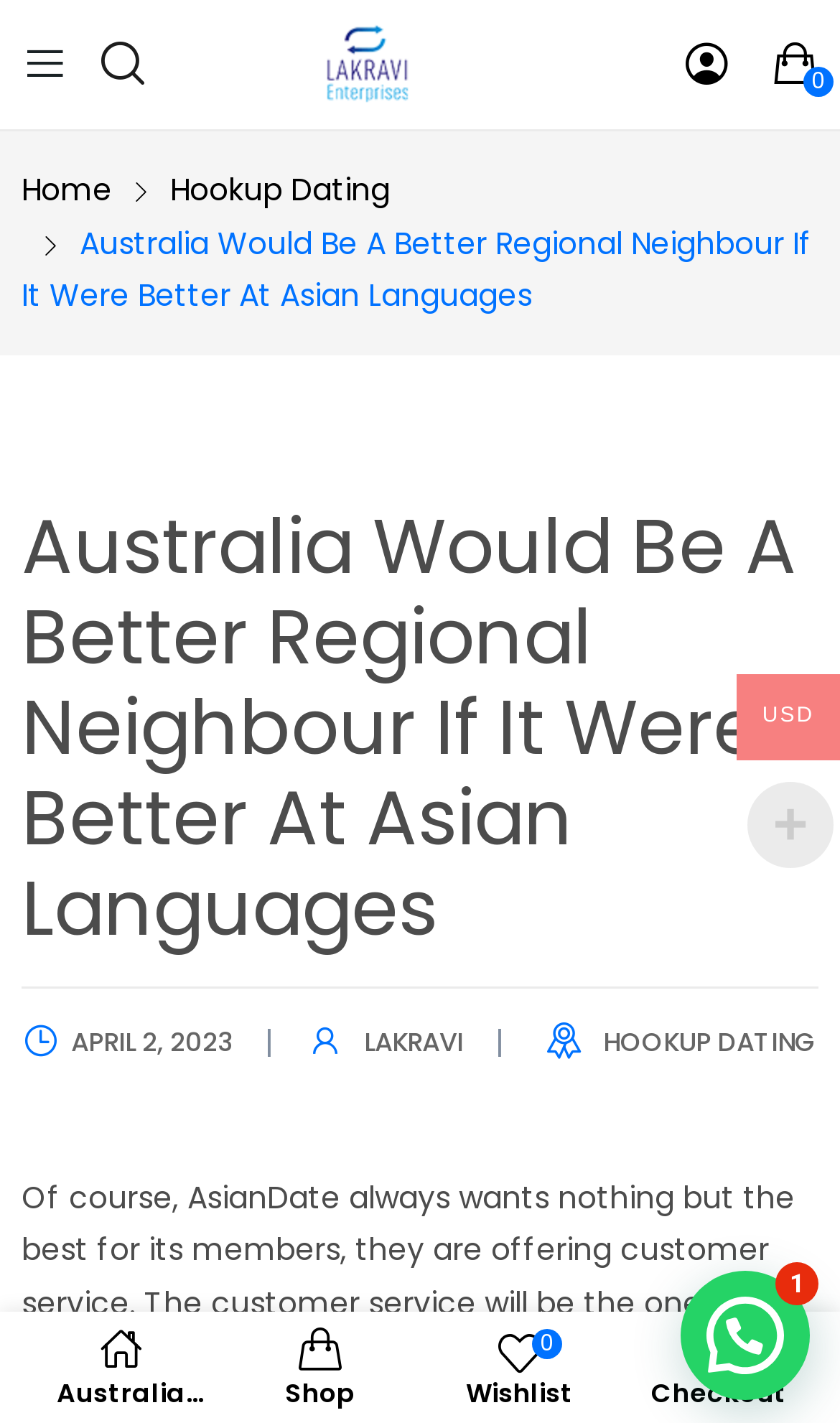Identify the bounding box coordinates of the section that should be clicked to achieve the task described: "Go to the Shop page".

[0.263, 0.932, 0.5, 0.994]